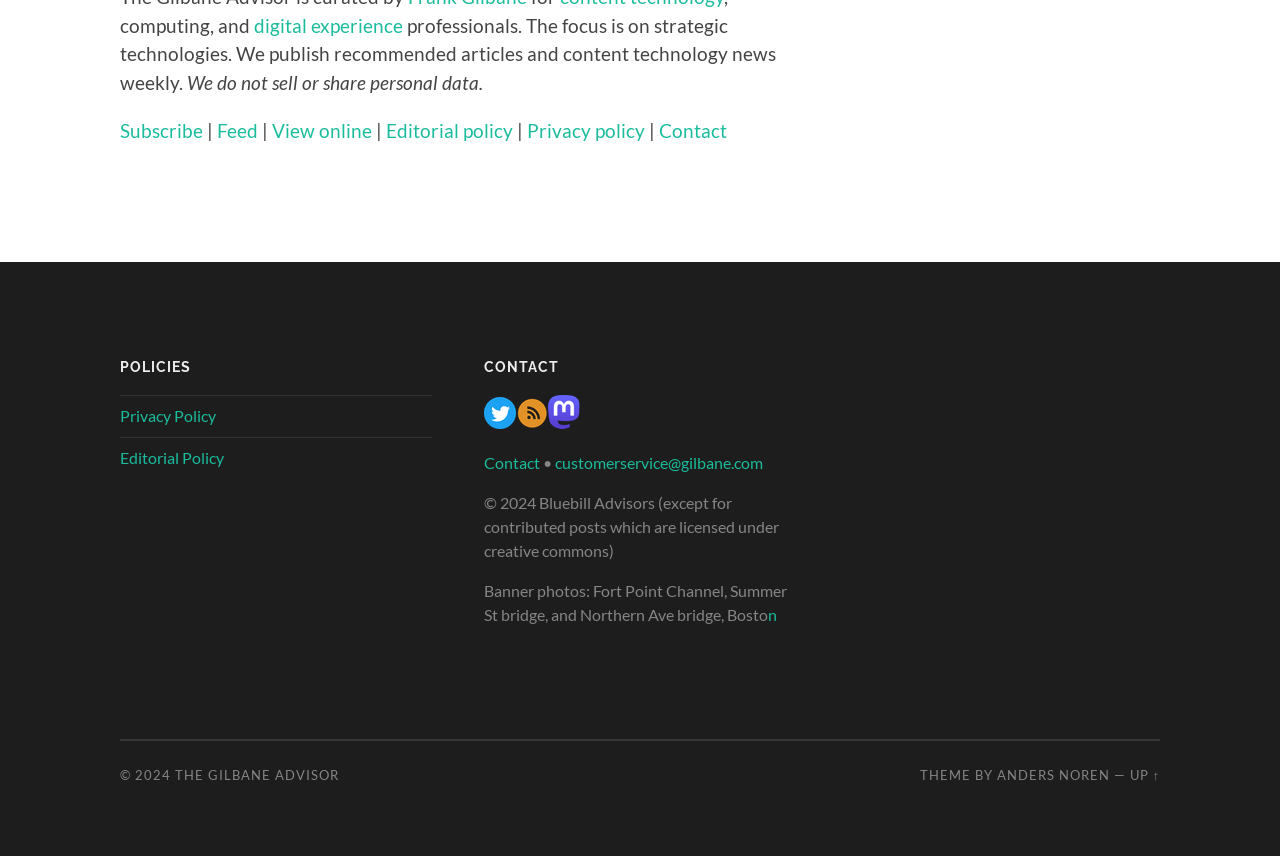Please determine the bounding box coordinates for the UI element described here. Use the format (top-left x, top-left y, bottom-right x, bottom-right y) with values bounded between 0 and 1: Parker Young

None